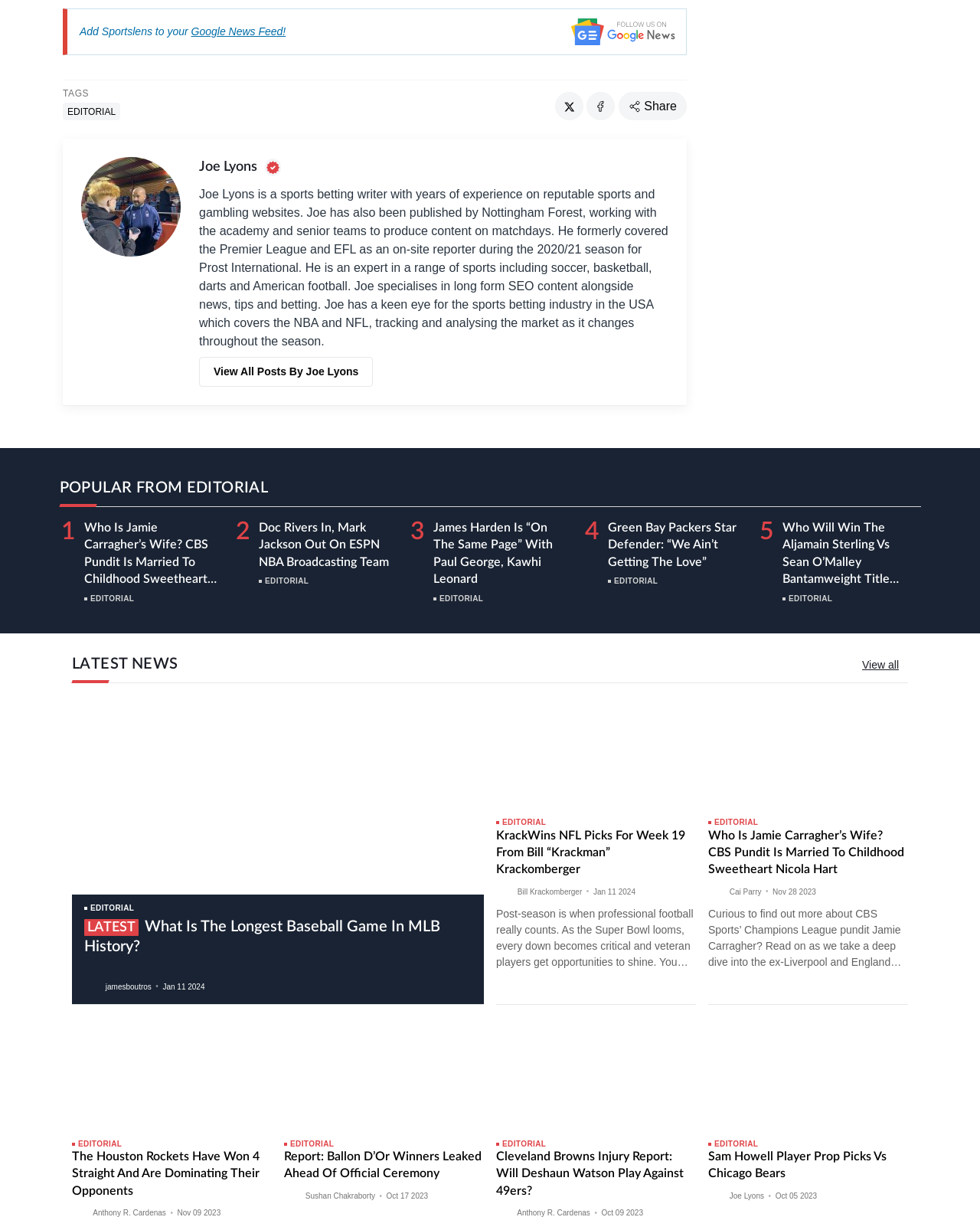Determine the bounding box coordinates for the area you should click to complete the following instruction: "Click on the 'Rushan women are hot' link".

None